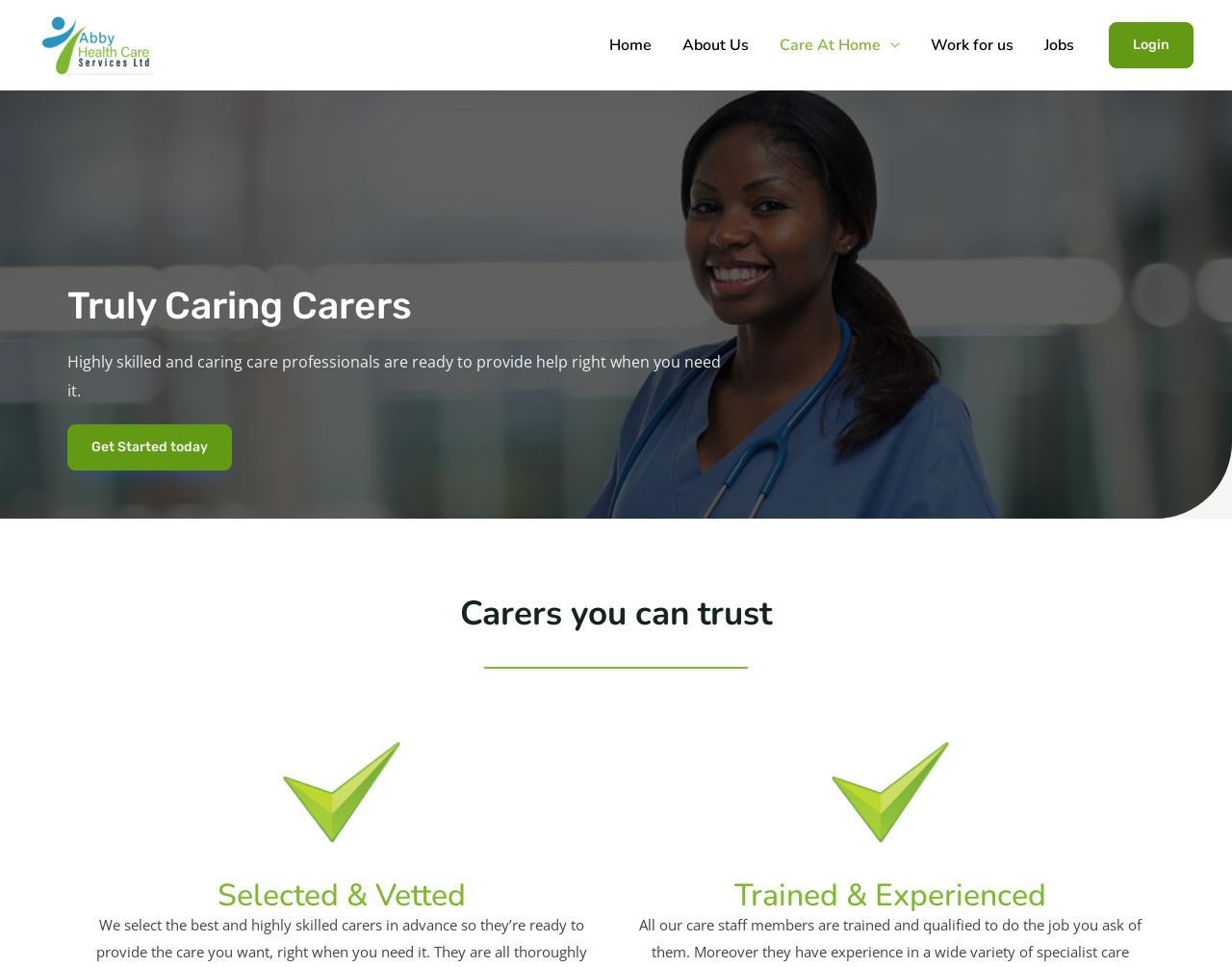Based on the image, provide a detailed response to the question:
What is the position of the 'Login' link?

I determined the answer by examining the bounding box coordinates of the 'Login' link element, which has a high x2 value (0.969) and a relatively low y1 value (0.023), indicating that it is located at the top right of the webpage.